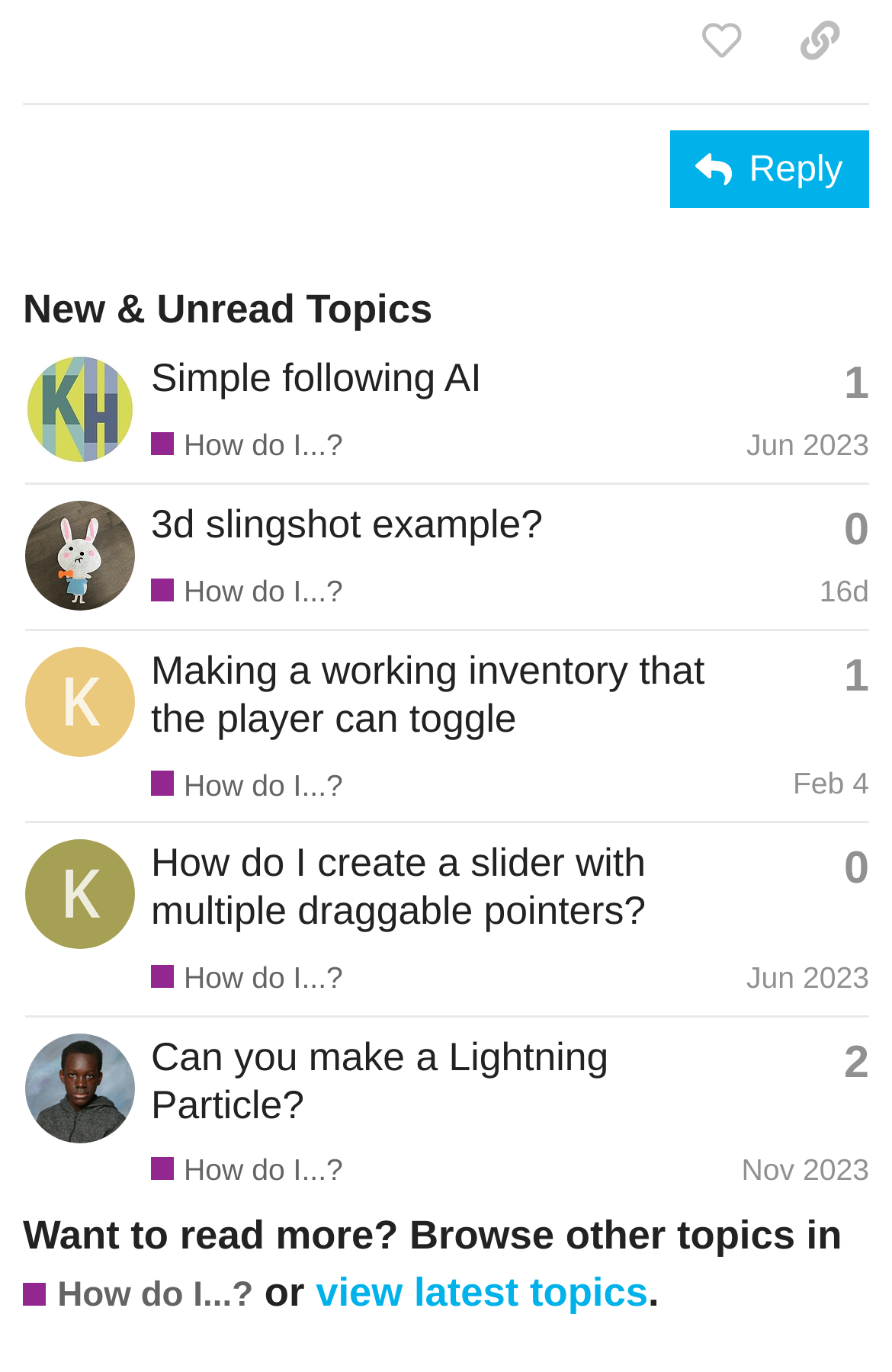Refer to the image and offer a detailed explanation in response to the question: What is the title of the first topic?

The first topic is listed in the table with the heading 'New & Unread Topics'. The title of the first topic is 'Simple following AI', which is a link that can be clicked to view the topic.